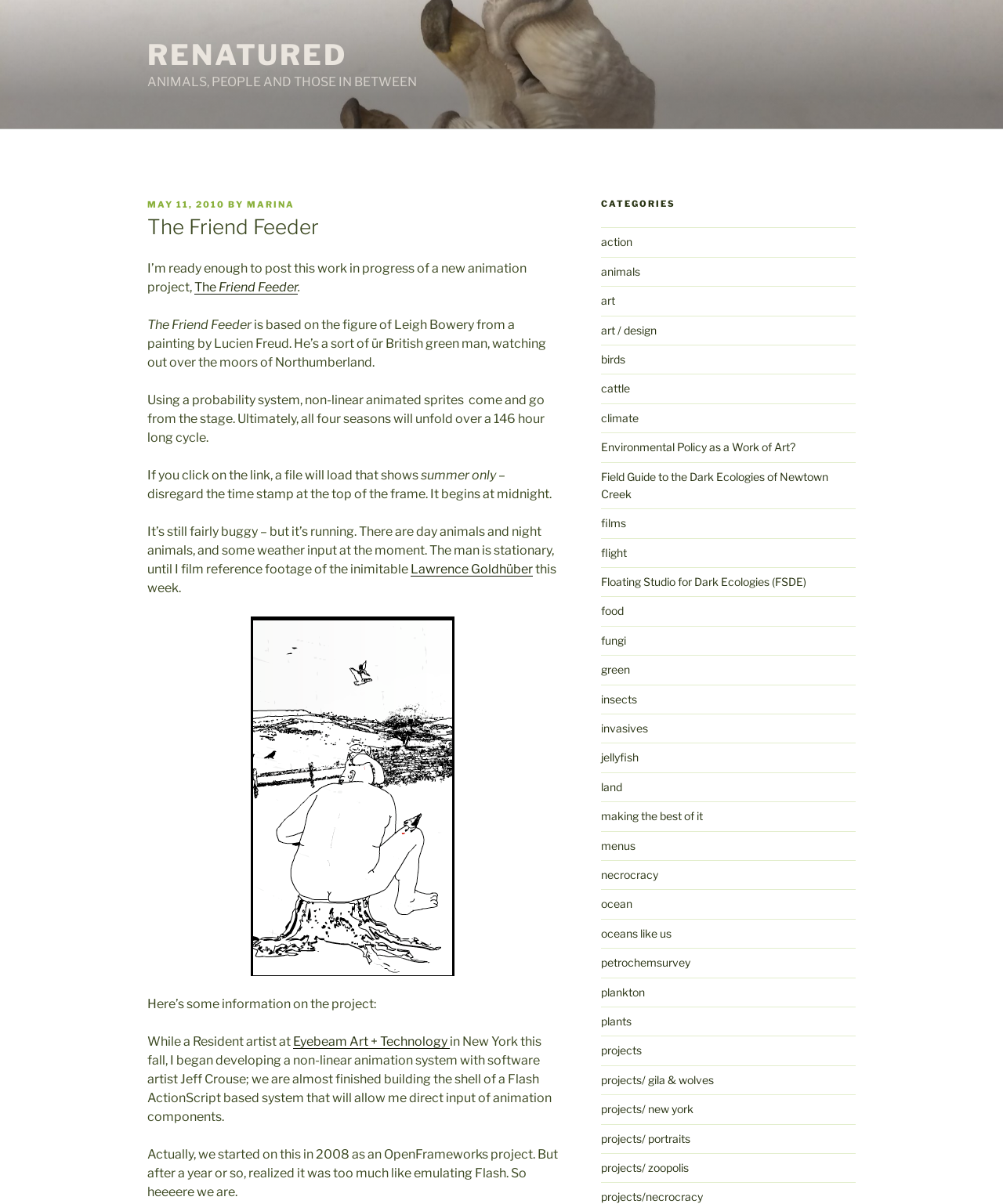Determine the bounding box coordinates for the area you should click to complete the following instruction: "View the picture".

[0.25, 0.512, 0.453, 0.811]